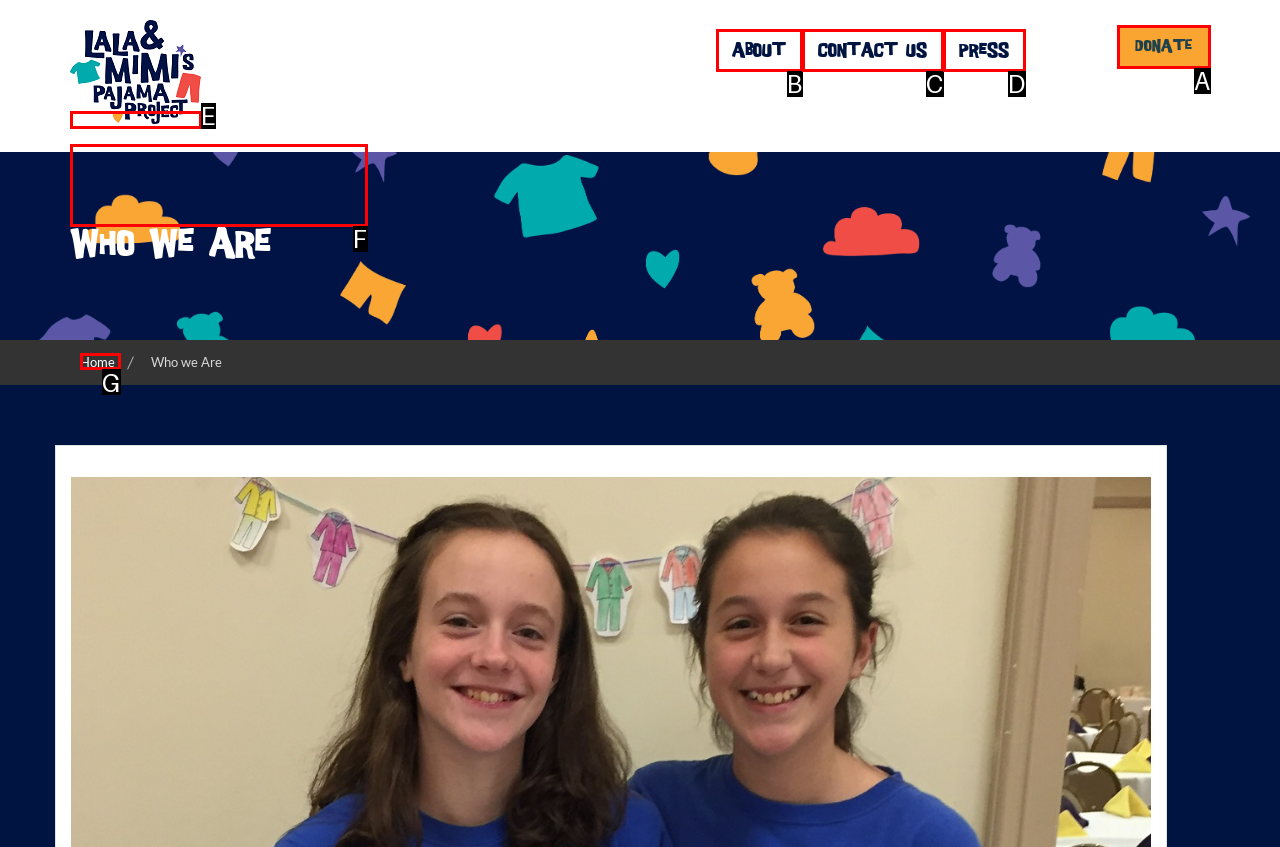Identify the letter of the UI element that fits the description: Search
Respond with the letter of the option directly.

None